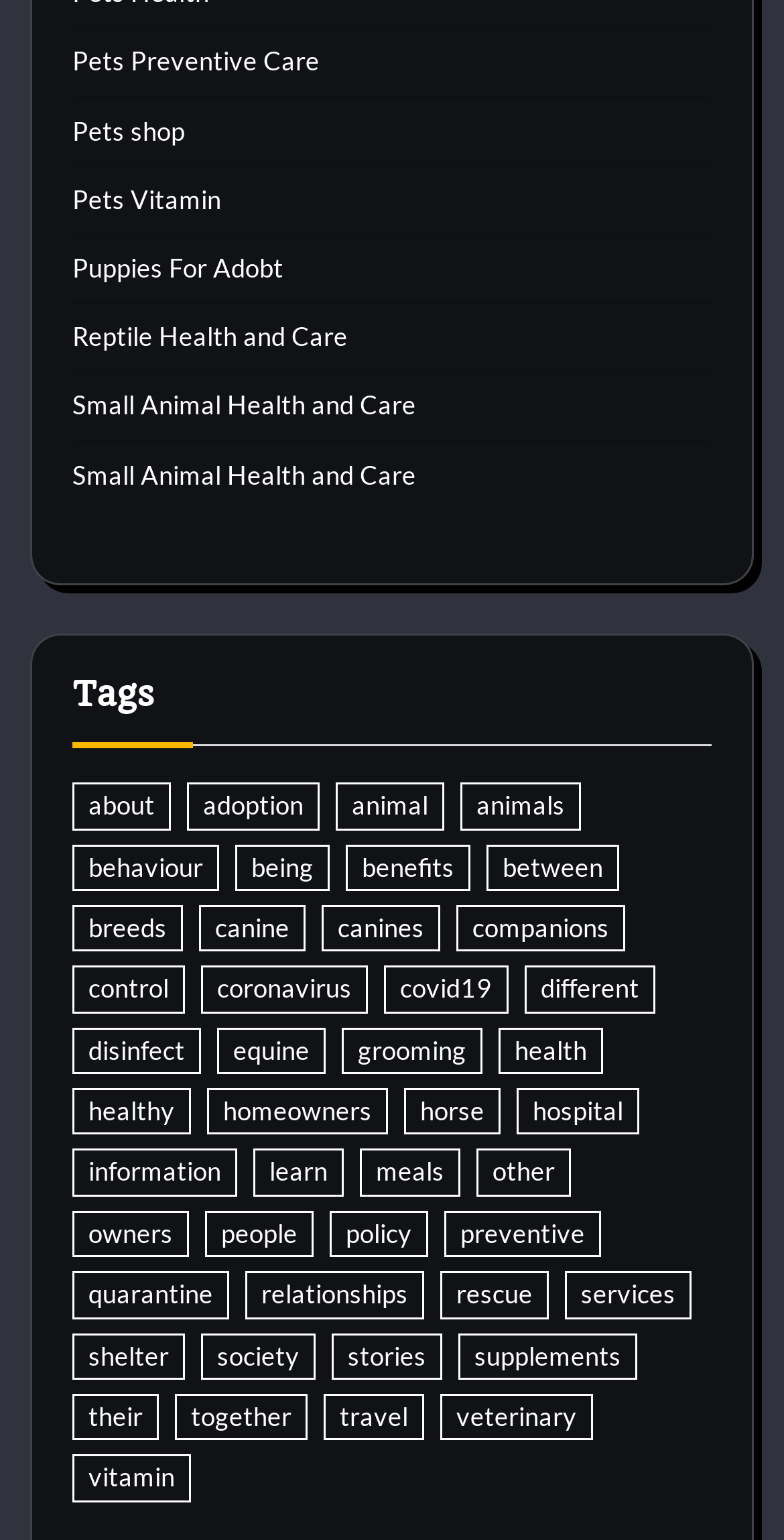How many links are related to animal health? Using the information from the screenshot, answer with a single word or phrase.

Multiple